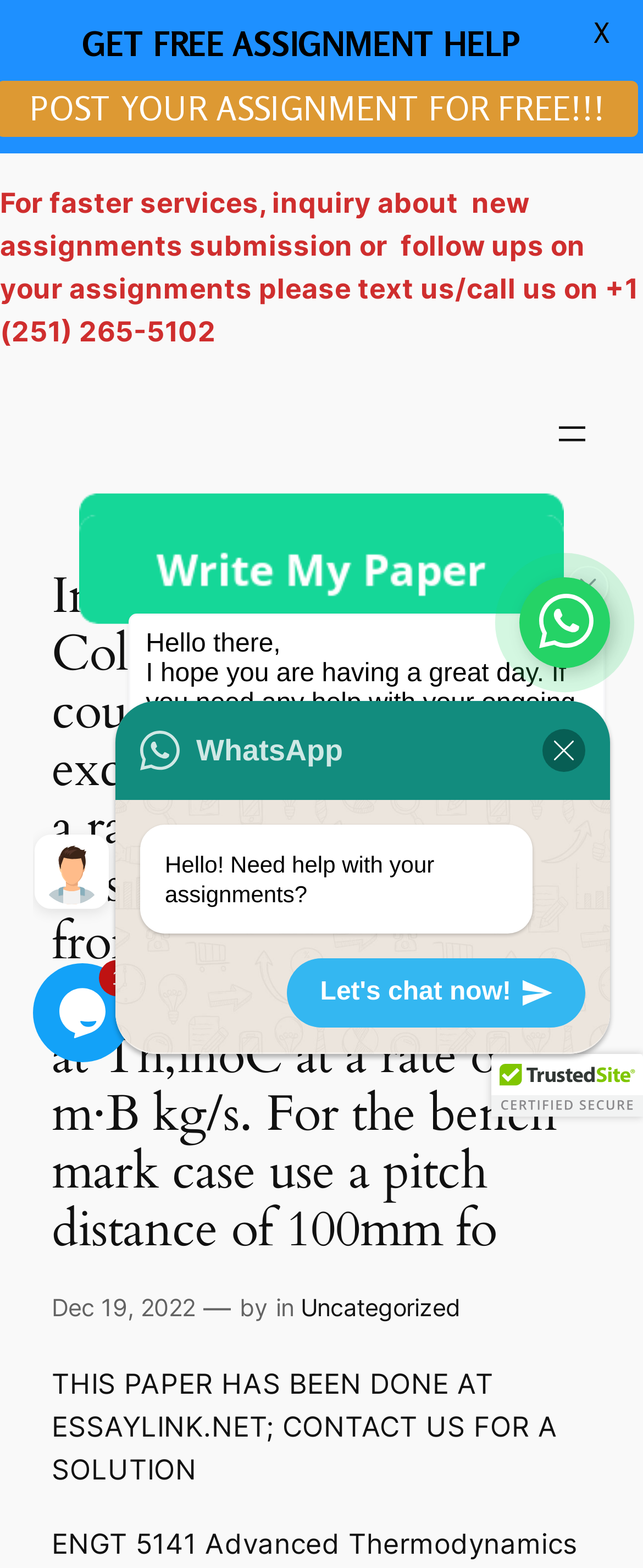Indicate the bounding box coordinates of the clickable region to achieve the following instruction: "Start a chat now."

[0.447, 0.611, 0.91, 0.655]